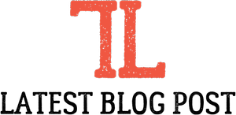What font style is used for 'ATEST BLOG POST'?
Respond to the question with a well-detailed and thorough answer.

The question inquires about the font style used for the words 'ATEST BLOG POST'. By analyzing the image, it is evident that these words are set in a classic black serif font, which provides a striking contrast to the vibrant red distressed font used for the 'L' and 'T'.